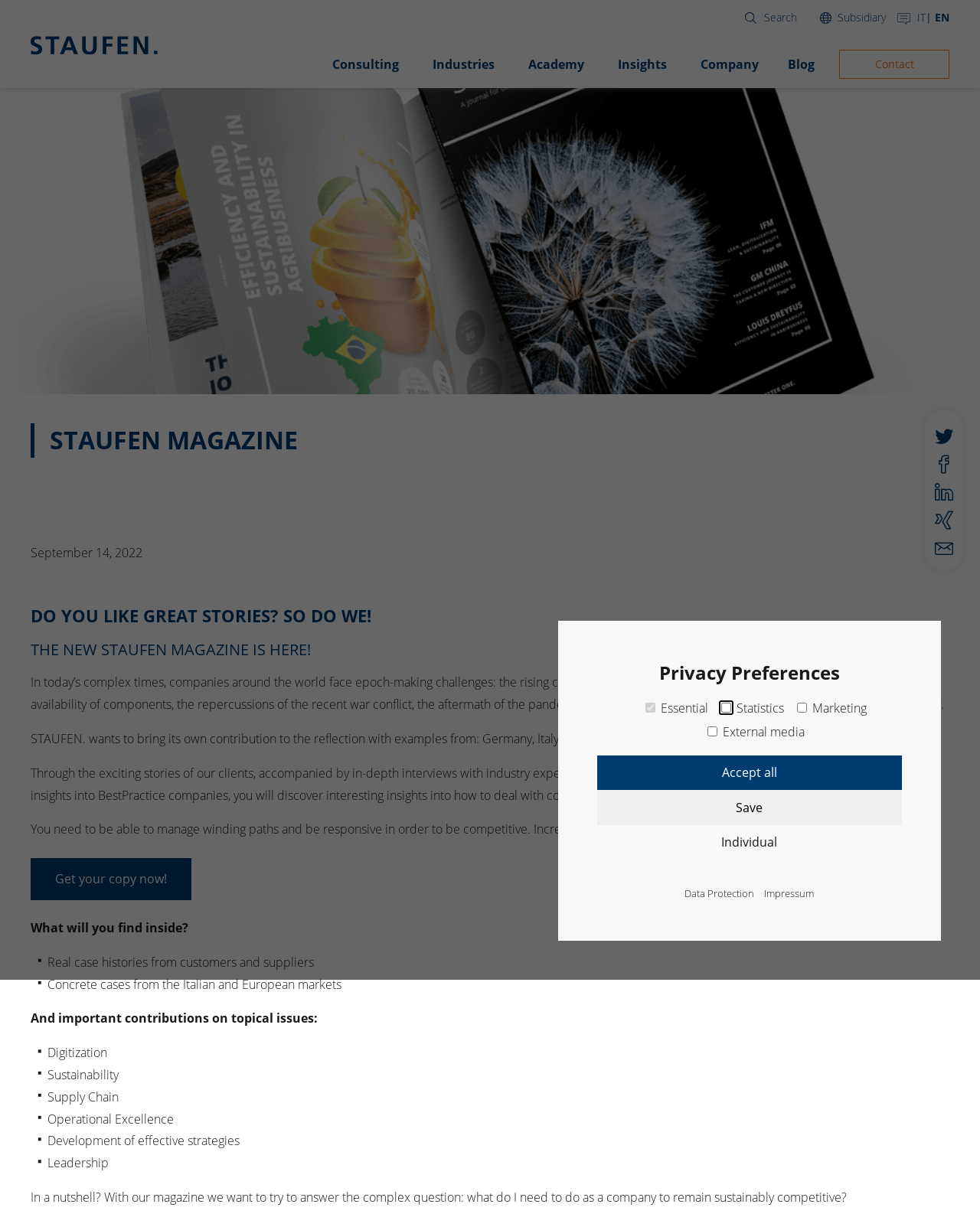Please provide a brief answer to the following inquiry using a single word or phrase:
Is the 'Essential' checkbox enabled?

No